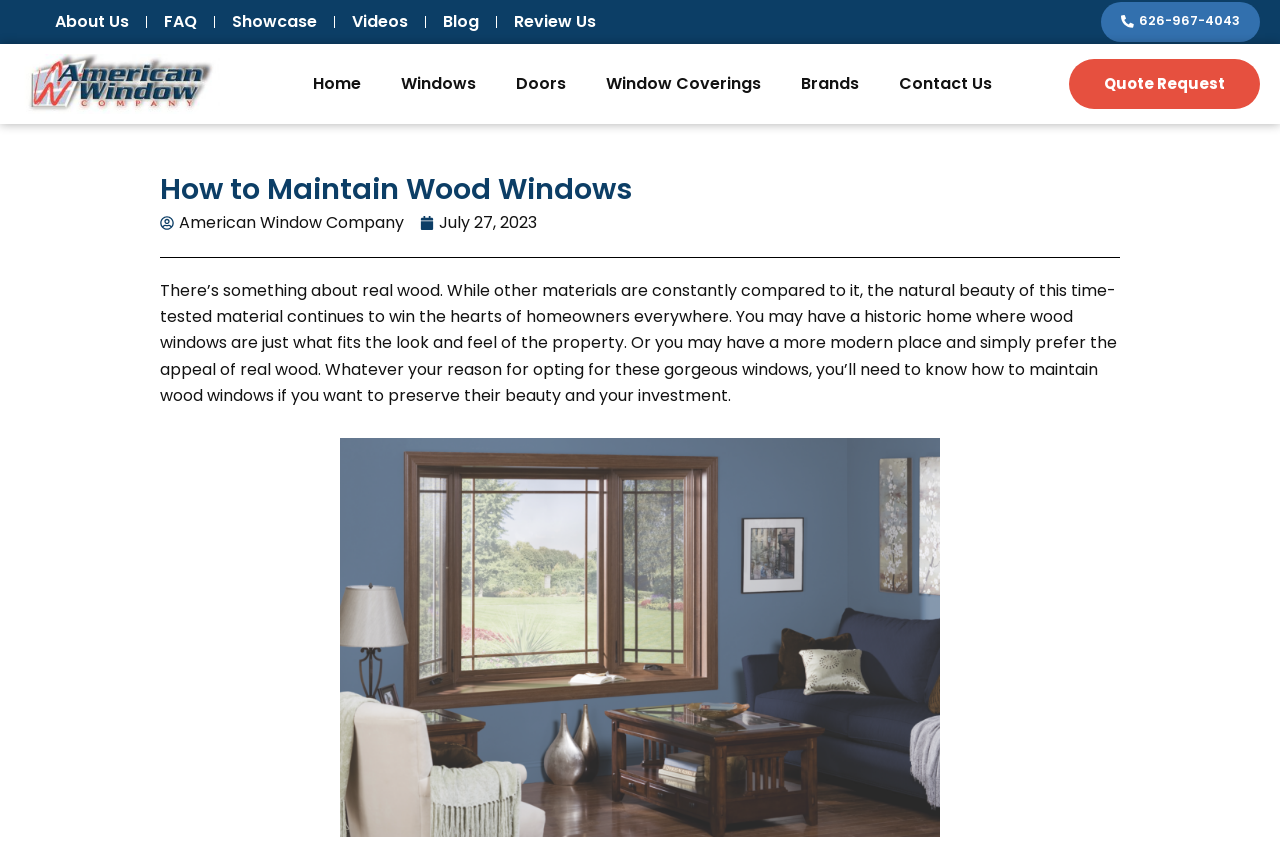What is the main title displayed on this webpage?

How to Maintain Wood Windows